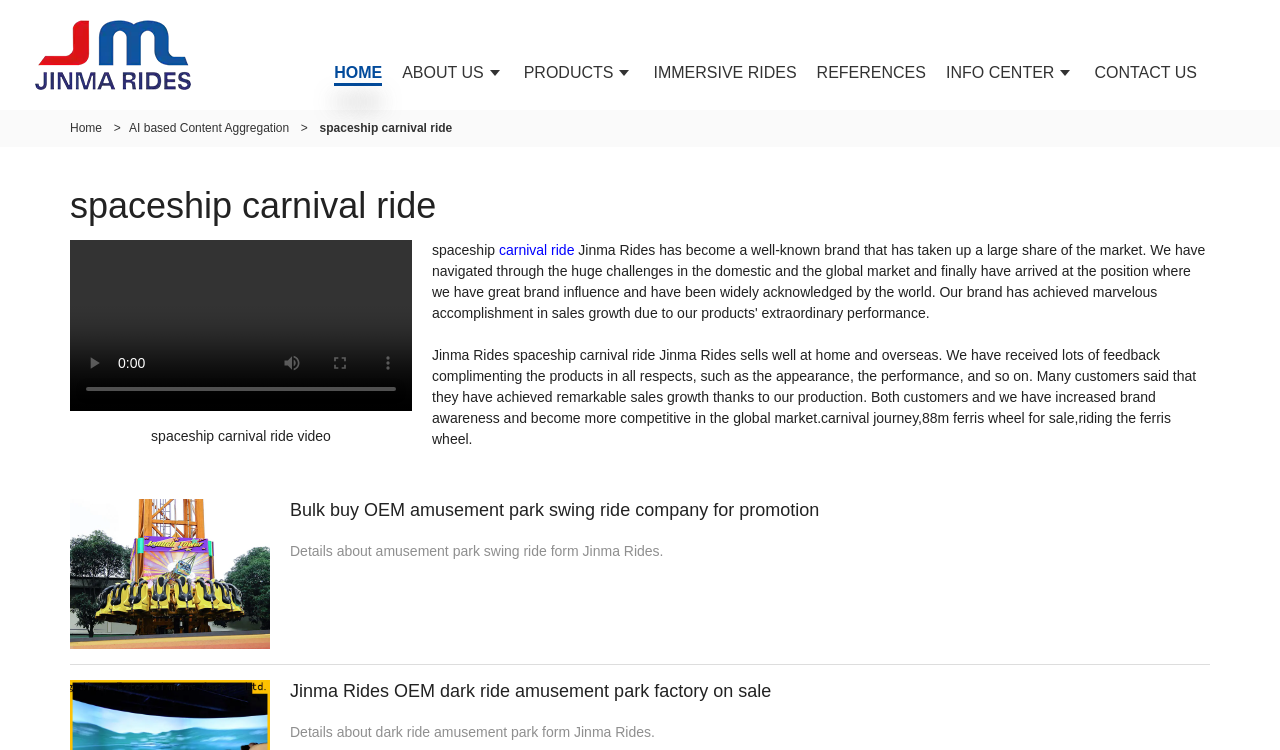Explain the contents of the webpage comprehensively.

The webpage appears to be a product page for a spaceship carnival ride from Jinma Rides, a leading amusement ride manufacturer in China. At the top of the page, there is a heading that reads "spaceship carnival ride" and a brief description of the company. Below this, there is a navigation menu with links to different sections of the website, including "HOME", "ABOUT US", "PRODUCTS", and "CONTACT US".

To the left of the navigation menu, there is a link to "Jinma Carnival Rides and Amusement Park Rides Supplier" accompanied by a small image. Below this, there is a heading that reads "spaceship carnival ride" again, and a video player with buttons to play, mute, and enter full screen. The video player also has a slider to scrub through the video.

Below the video player, there is a brief description of the spaceship carnival ride, stating that it has received positive feedback from customers and has contributed to their sales growth. There is also a link to "carnival ride" and a paragraph of text that mentions the product's features and benefits.

Further down the page, there is a promotional section with a link to "Bulk buy OEM amusement park swing ride company for promotion" accompanied by an image. This section appears to be advertising a related product from Jinma Rides.